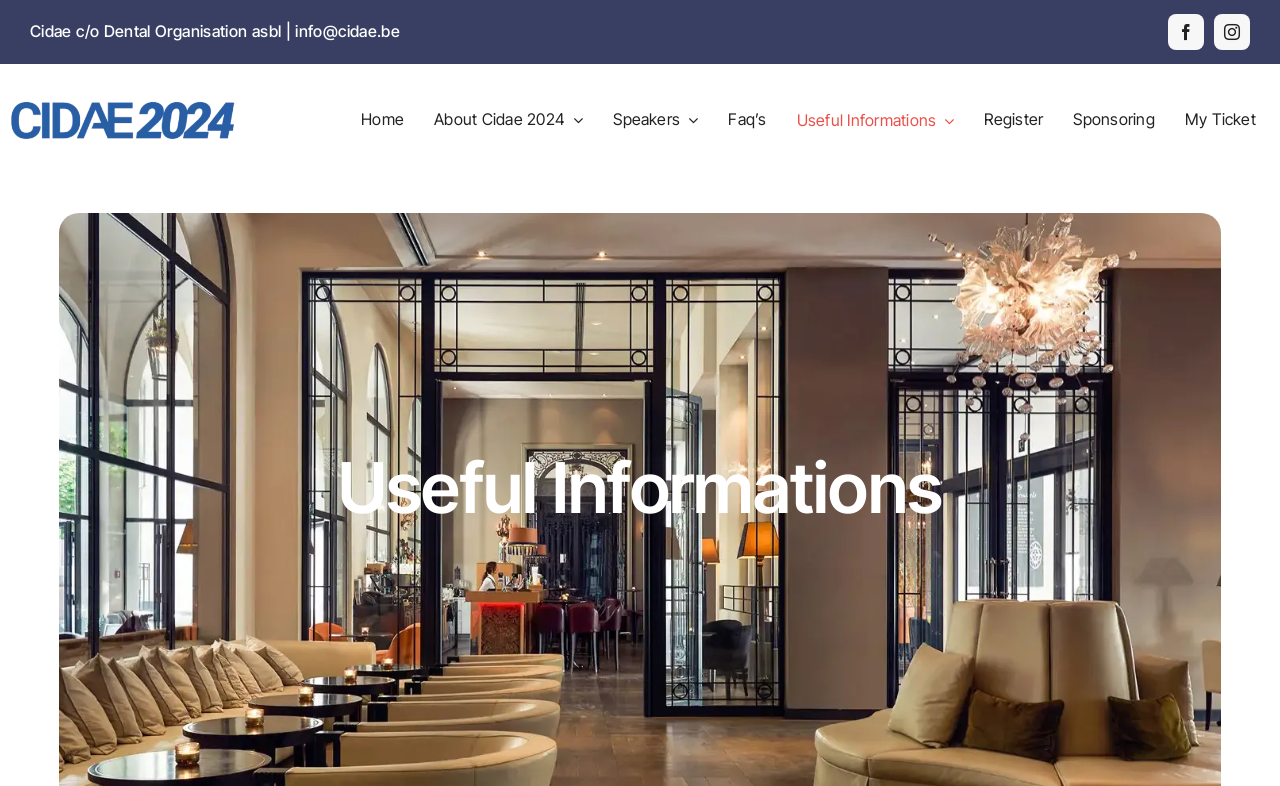Answer the question using only a single word or phrase: 
How many navigation links are available?

9